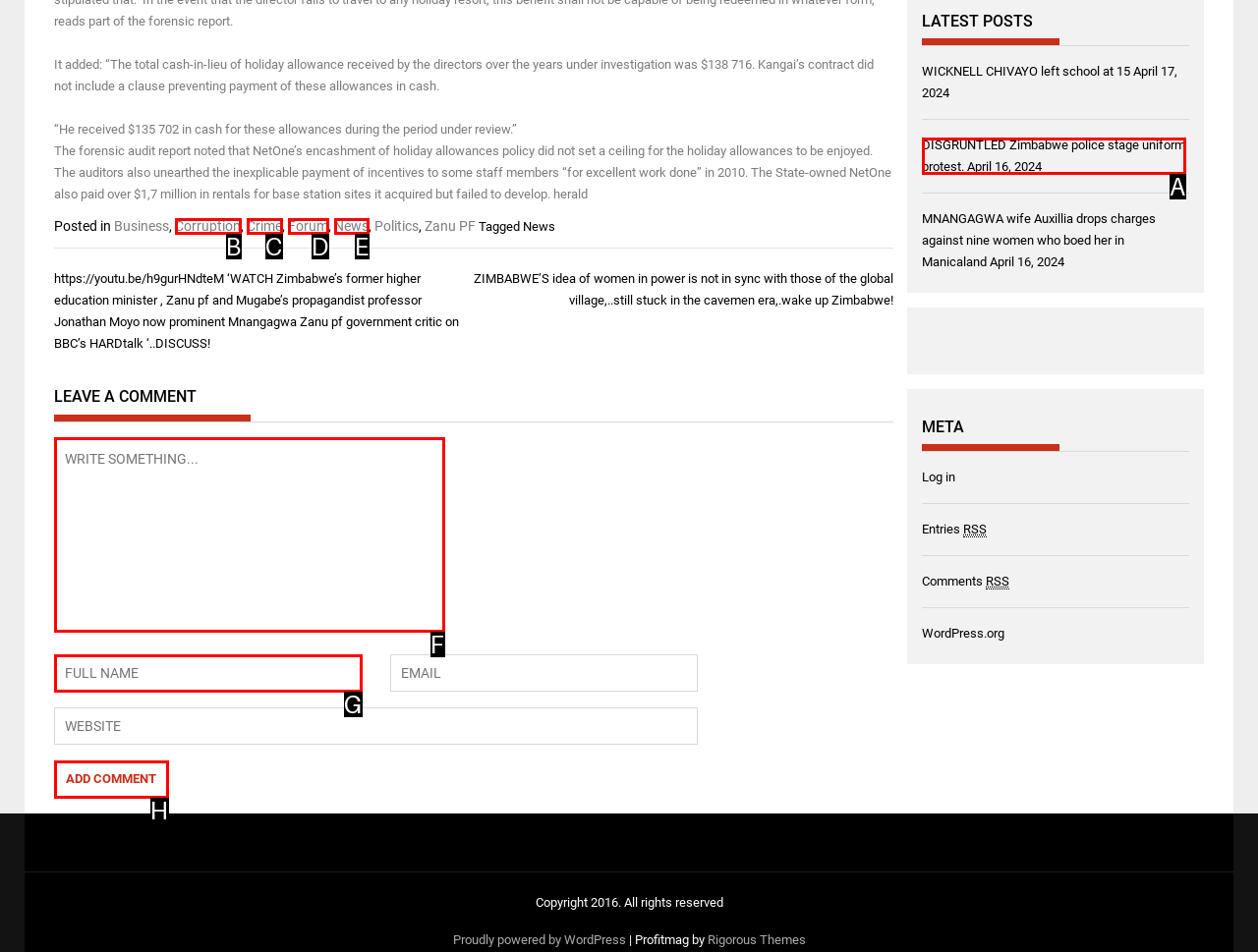Identify which HTML element aligns with the description: name="submit" value="Add Comment"
Answer using the letter of the correct choice from the options available.

H